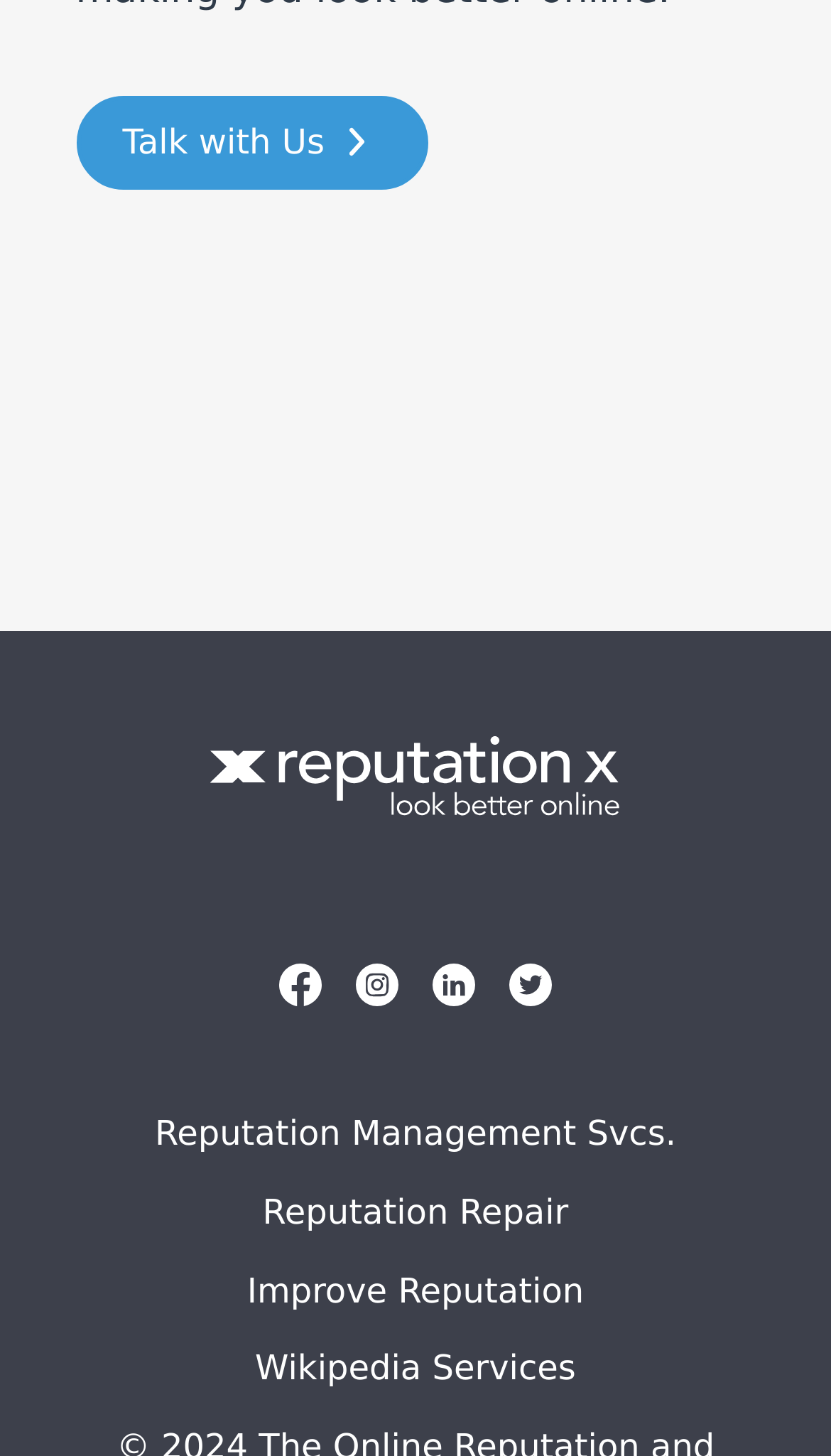Answer the question below with a single word or a brief phrase: 
What is the theme of the services offered by Reputation X?

Reputation management